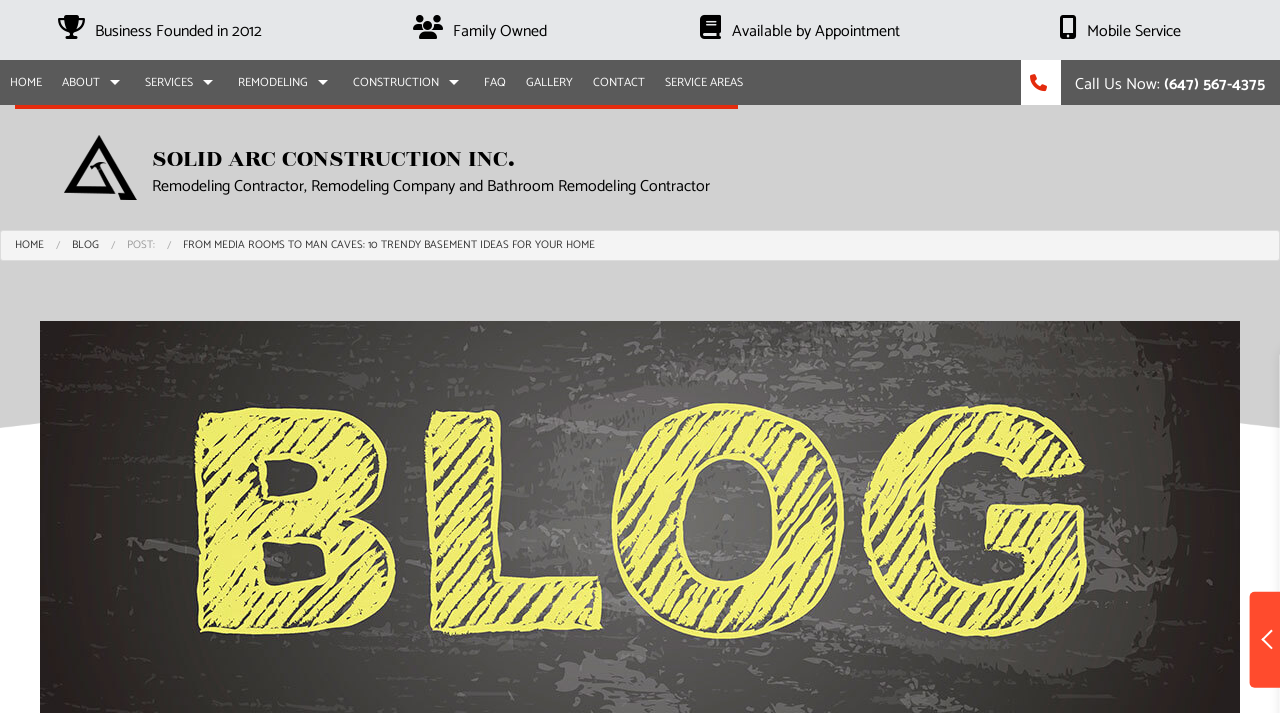What is the topic of the blog post linked on the webpage?
Using the image, respond with a single word or phrase.

10 trendy basement ideas